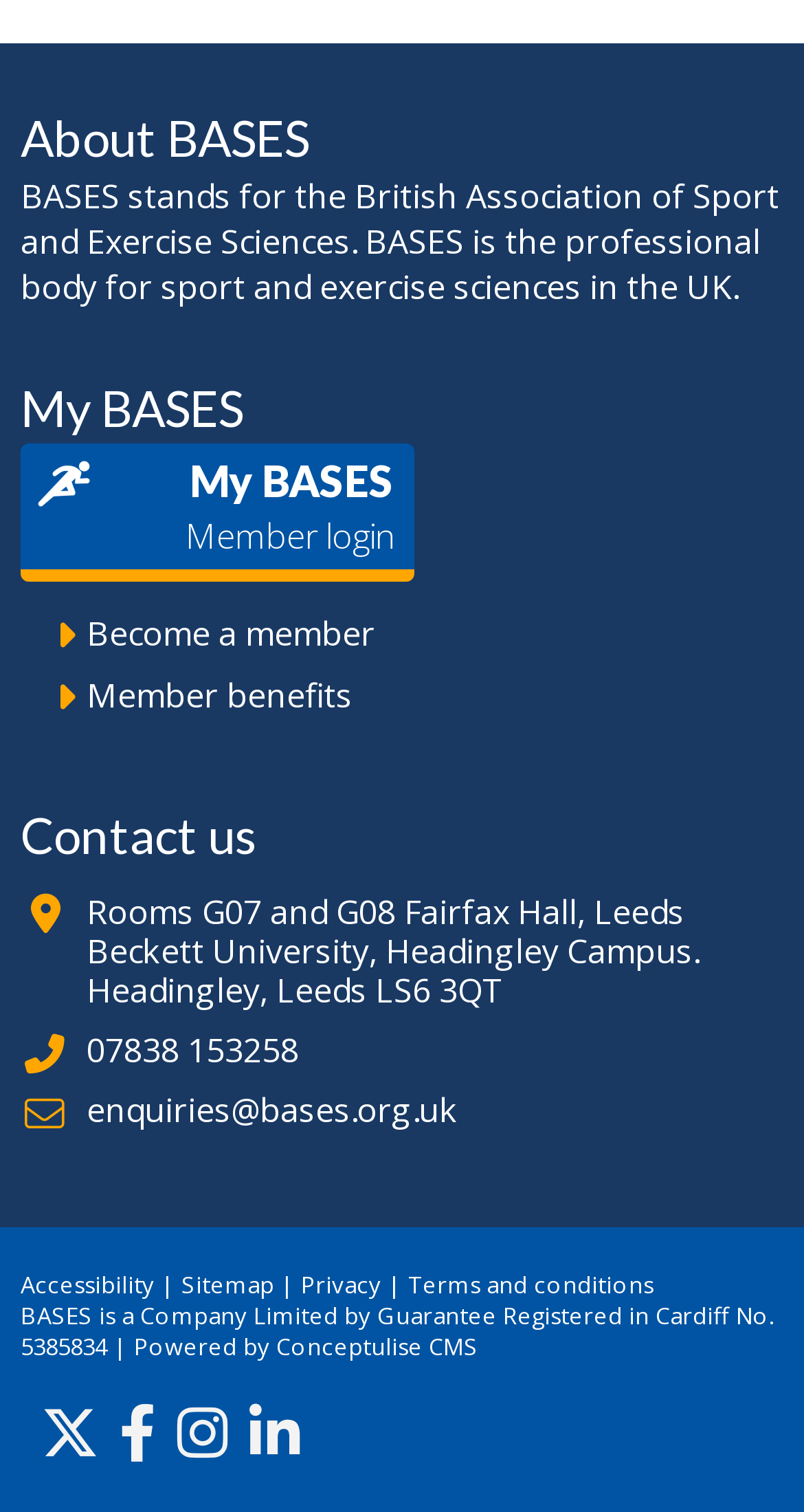Use a single word or phrase to answer the question: How can I contact BASES?

Phone or email